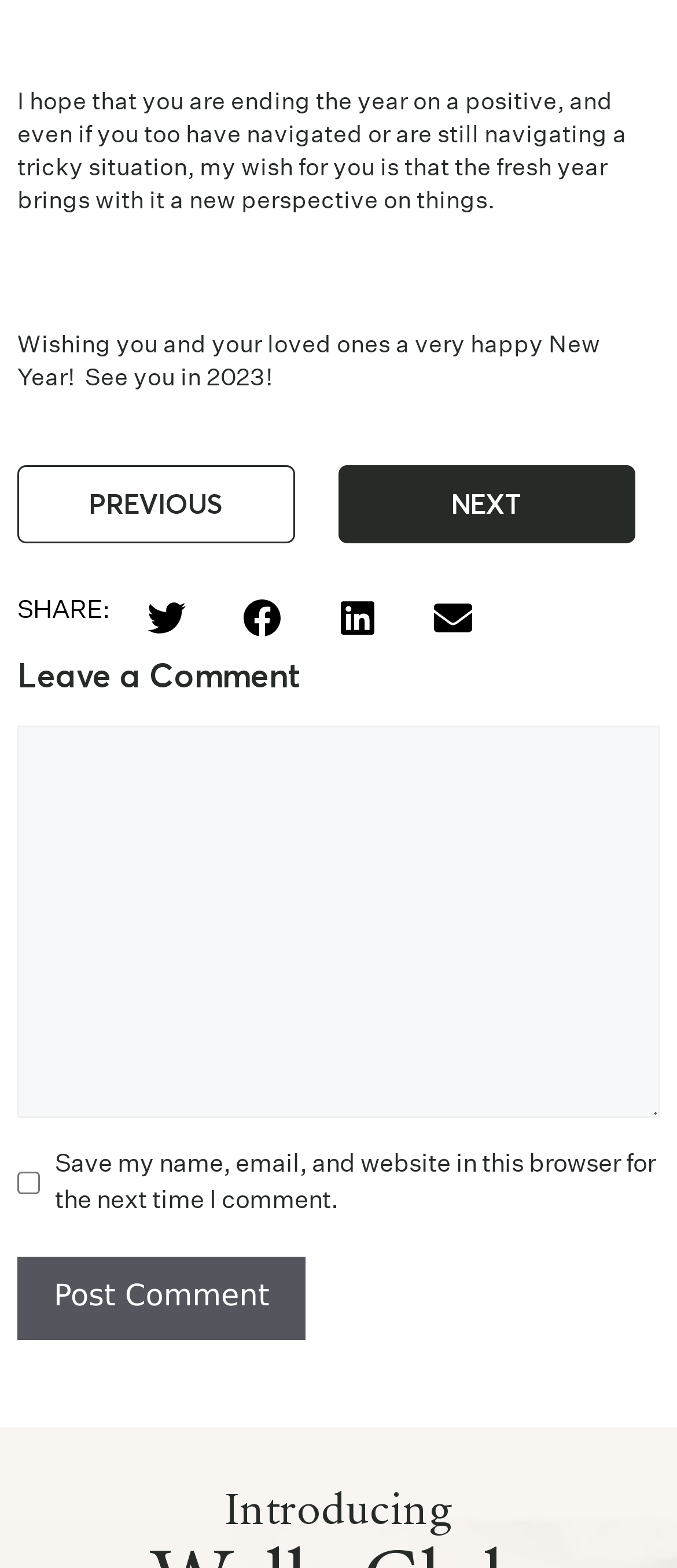Identify the bounding box coordinates of the area that should be clicked in order to complete the given instruction: "Click the 'PREVIOUS' link". The bounding box coordinates should be four float numbers between 0 and 1, i.e., [left, top, right, bottom].

[0.026, 0.297, 0.436, 0.347]